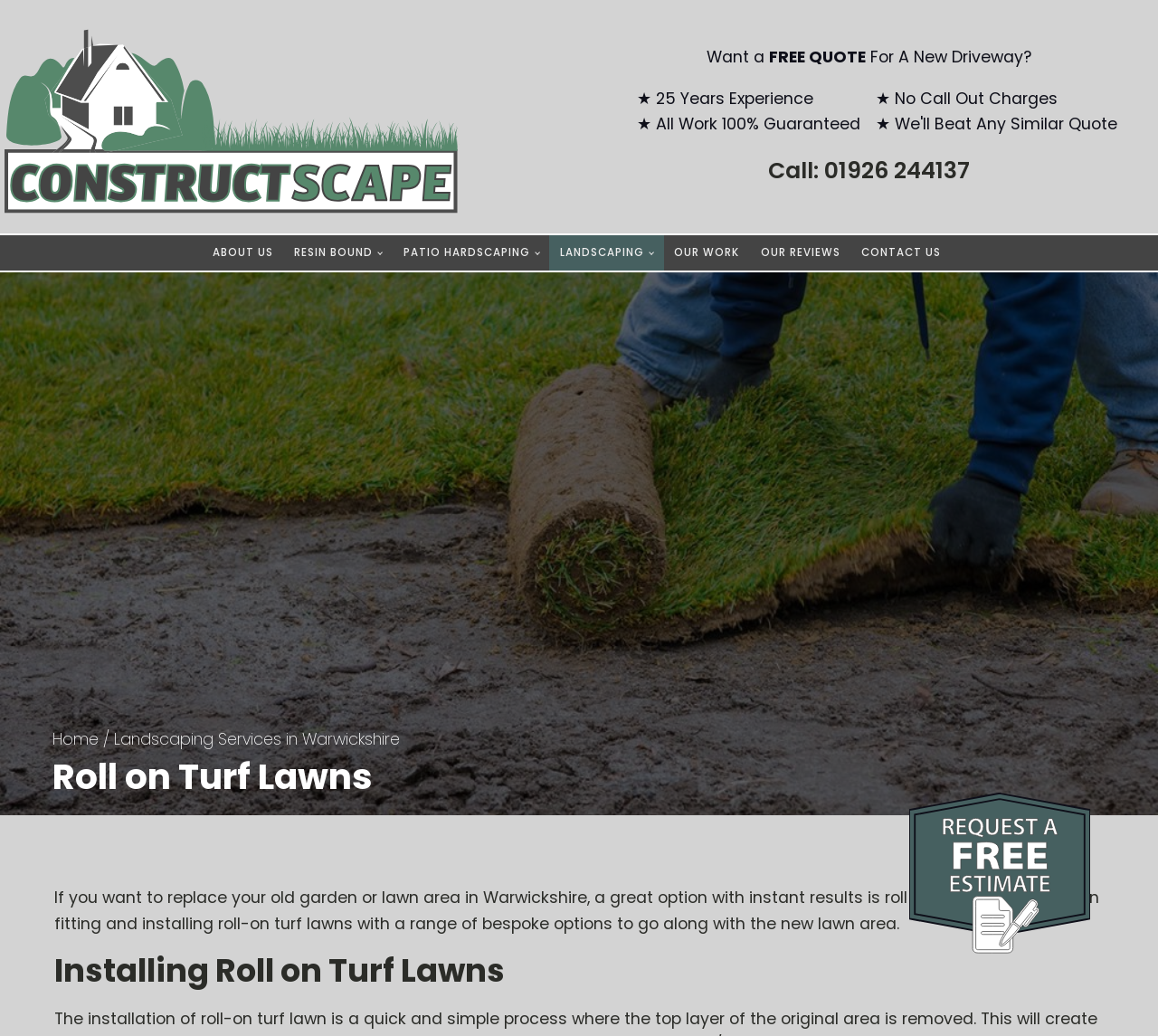Provide a short answer to the following question with just one word or phrase: What is the company's experience in the industry?

25 Years